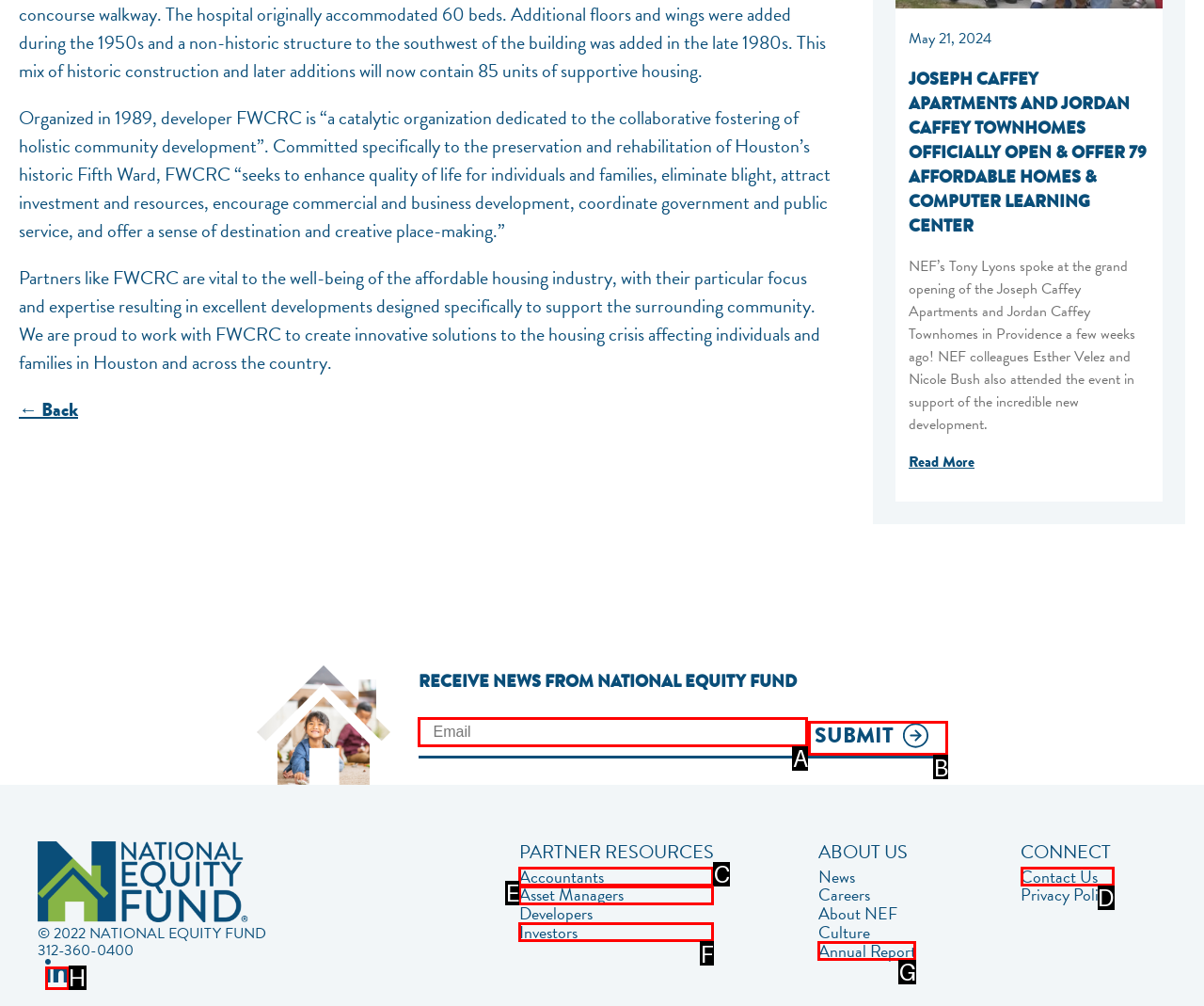From the options shown in the screenshot, tell me which lettered element I need to click to complete the task: Enter email address.

A